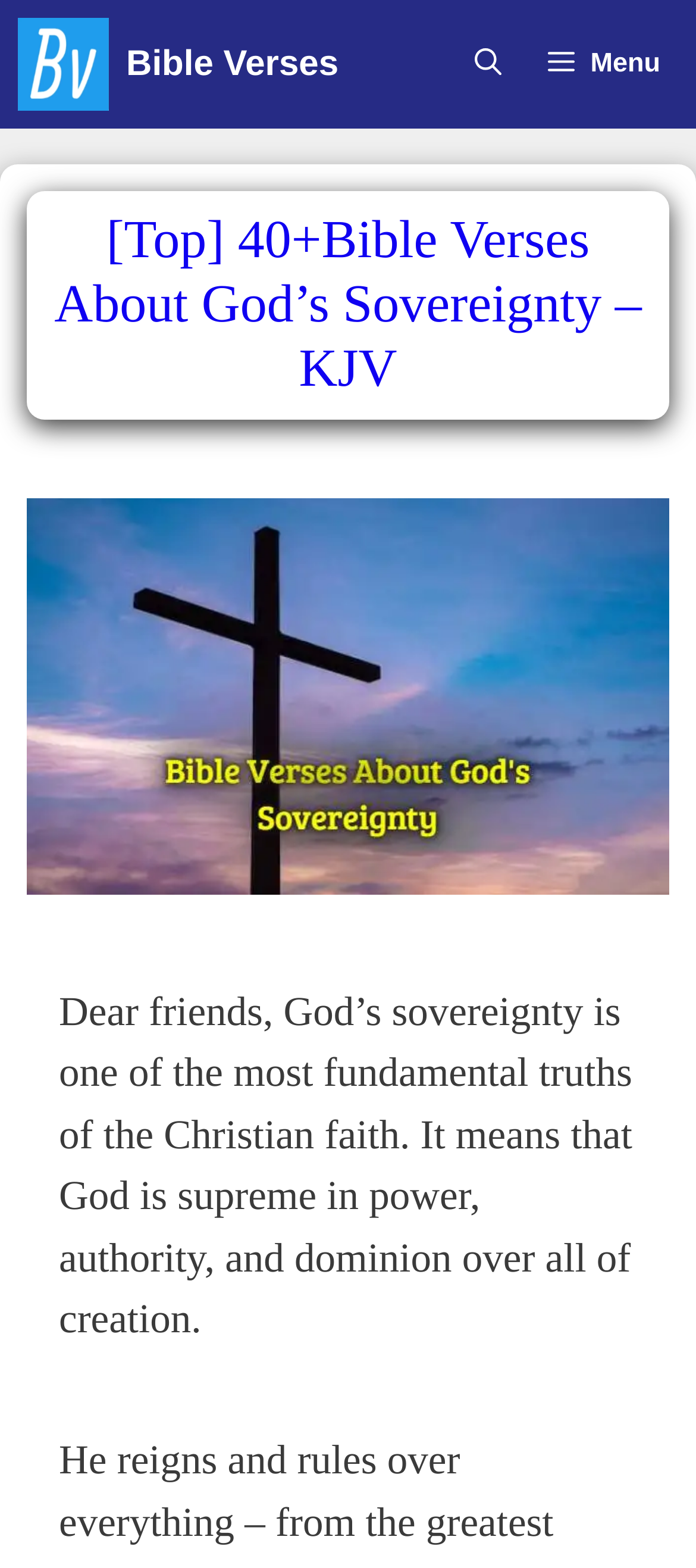How many elements are in the primary navigation?
Use the screenshot to answer the question with a single word or phrase.

4